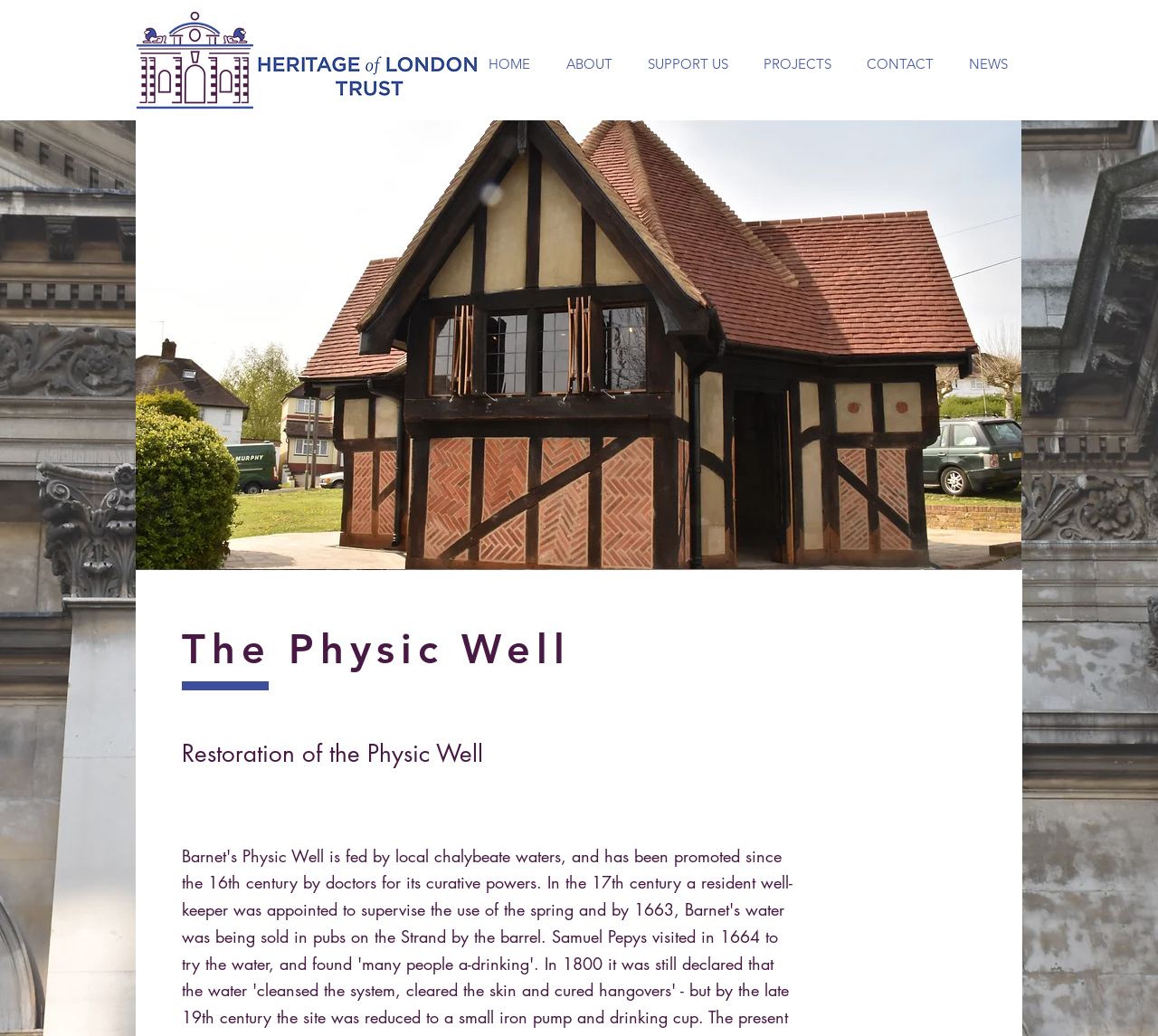What is the name of the image below the navigation section?
Using the image, provide a concise answer in one word or a short phrase.

Physic Well Barnet.jpg